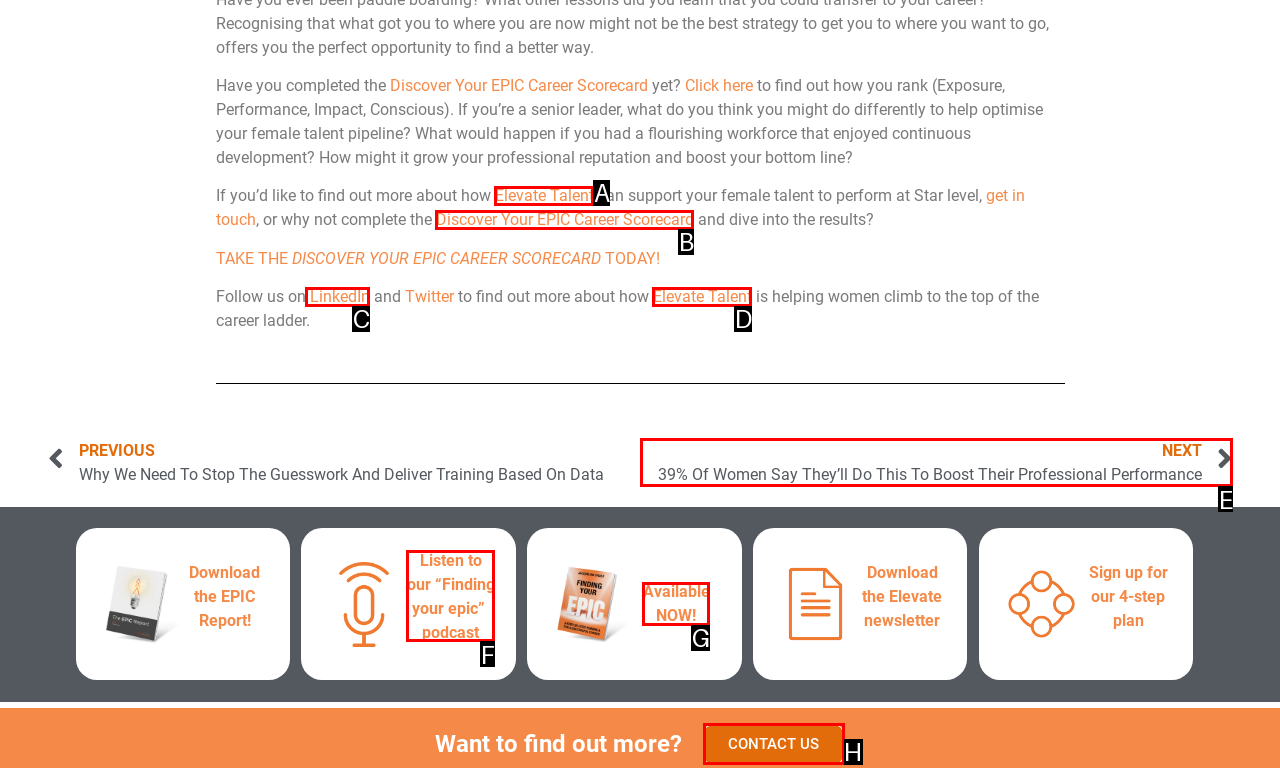Select the appropriate letter to fulfill the given instruction: Click on Sign Up
Provide the letter of the correct option directly.

None